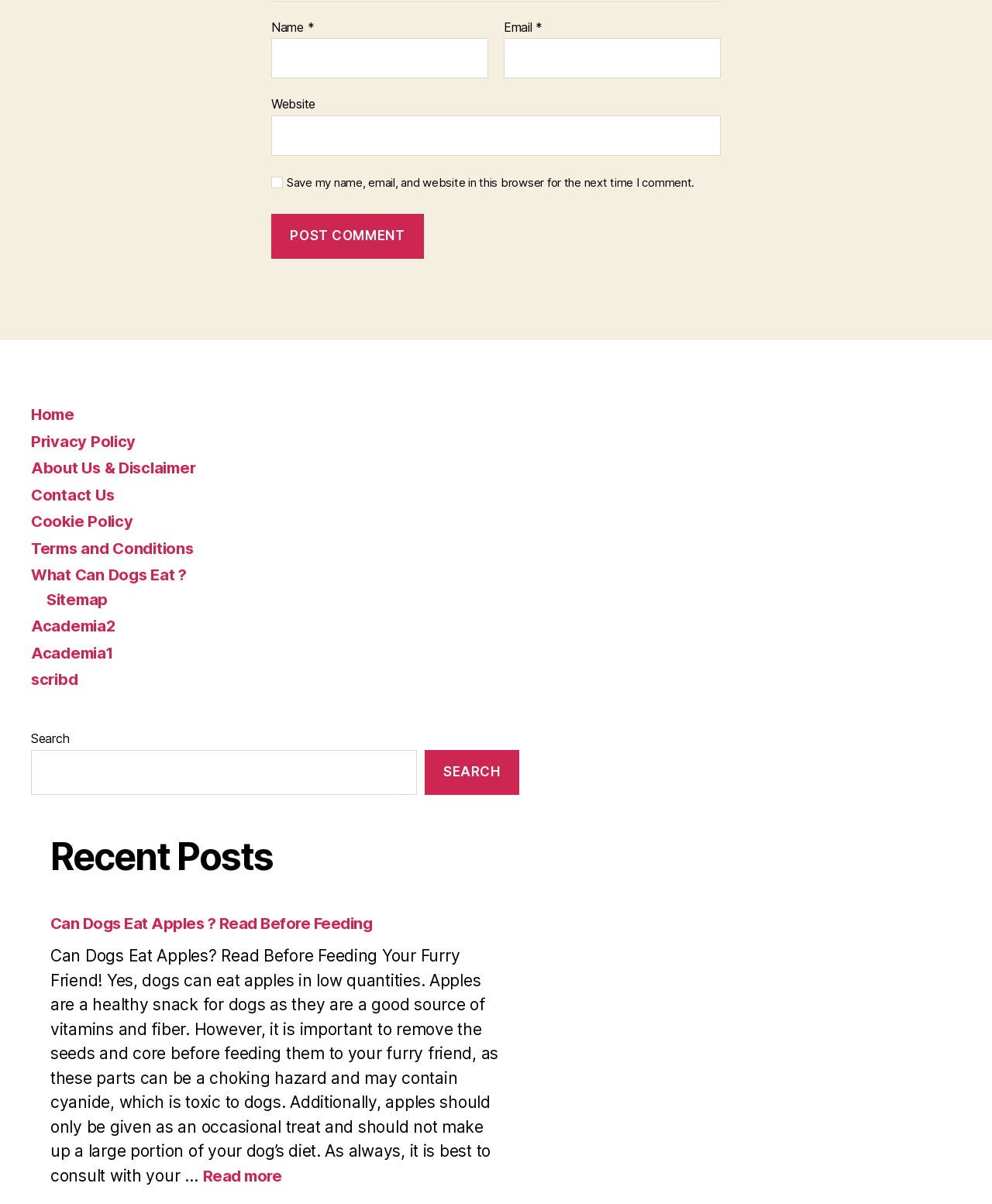Can you pinpoint the bounding box coordinates for the clickable element required for this instruction: "Go to the home page"? The coordinates should be four float numbers between 0 and 1, i.e., [left, top, right, bottom].

[0.031, 0.366, 0.077, 0.382]